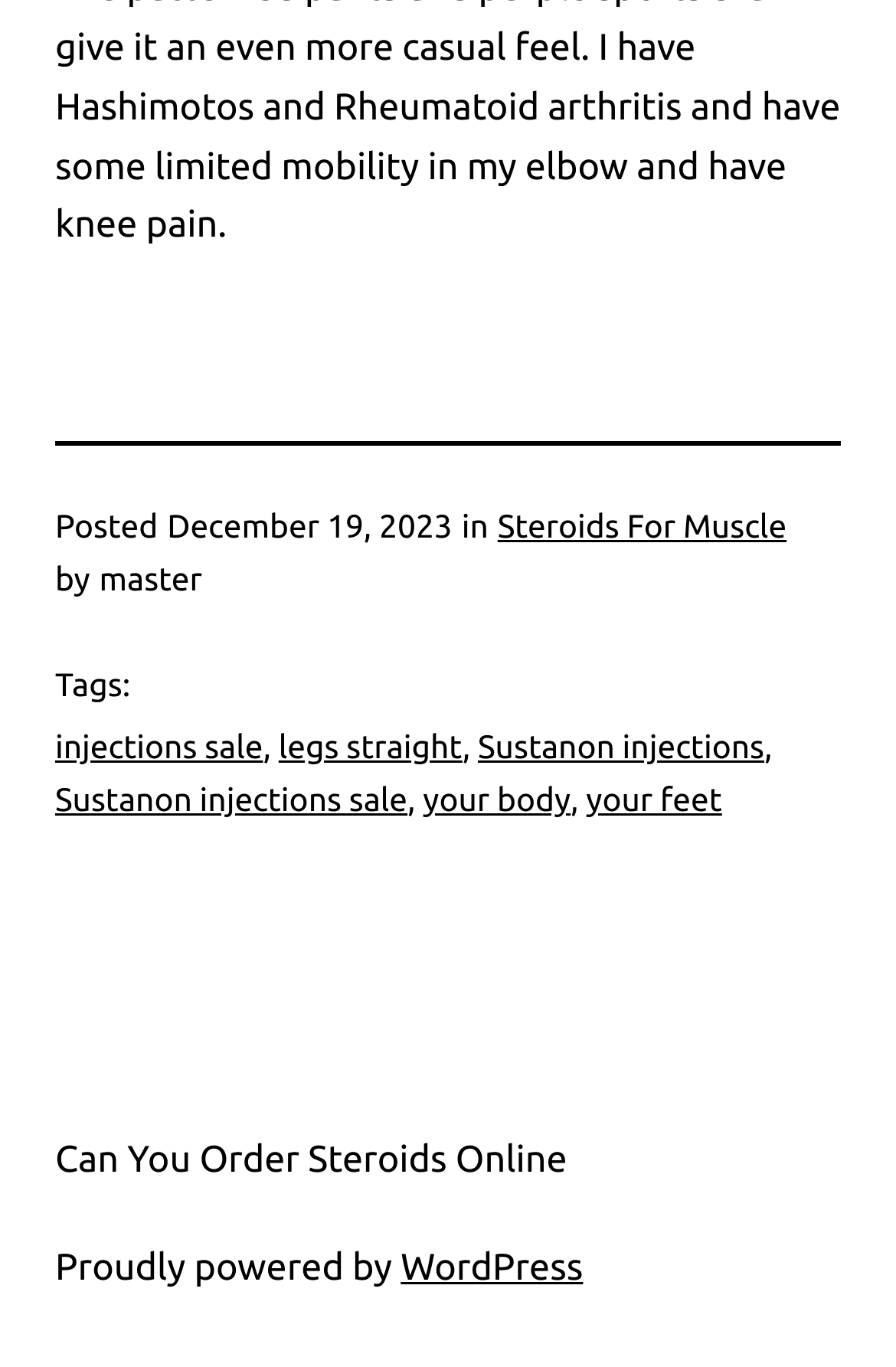Identify the bounding box for the UI element described as: "Home". Ensure the coordinates are four float numbers between 0 and 1, formatted as [left, top, right, bottom].

None